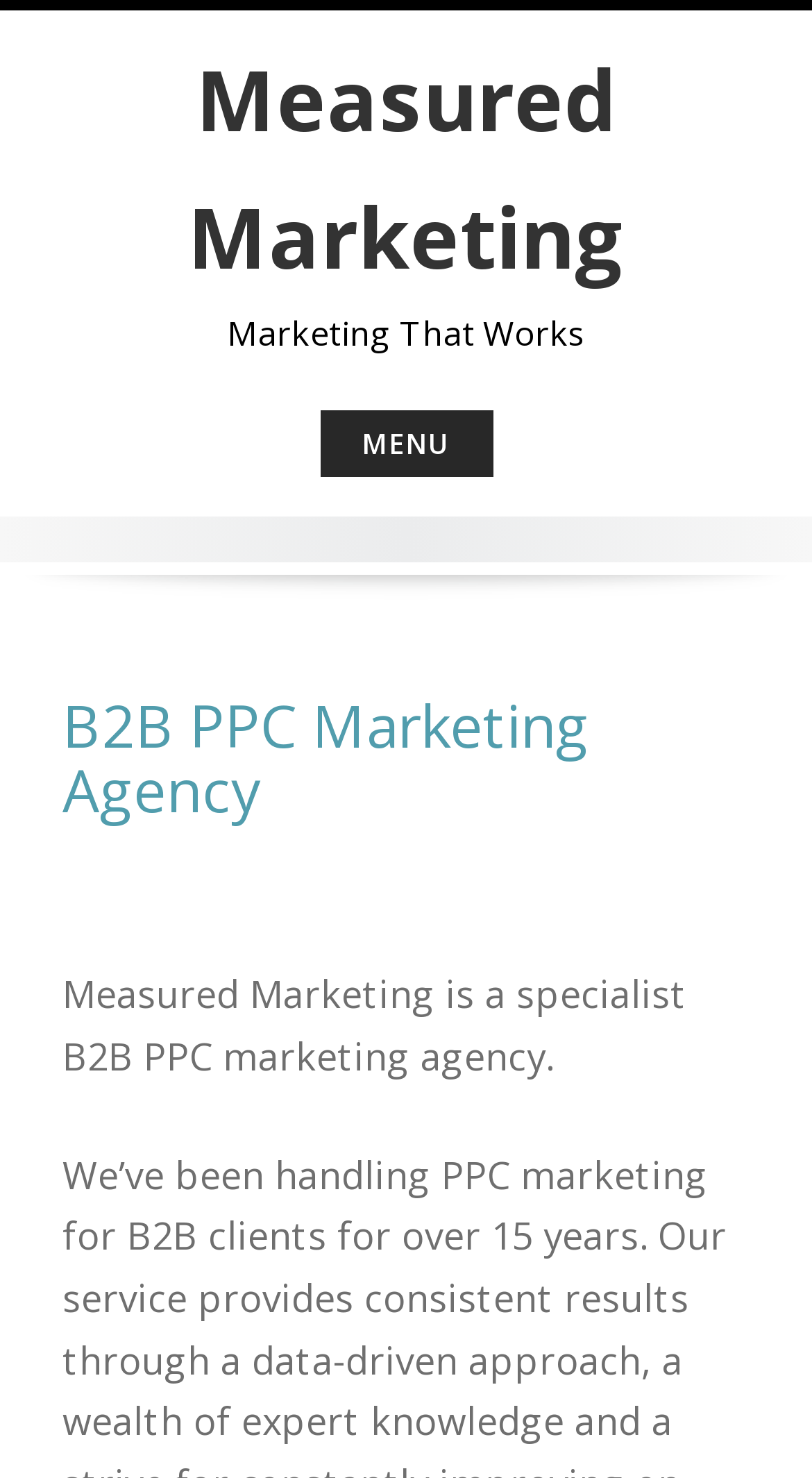What type of marketing does the agency specialize in?
Using the image provided, answer with just one word or phrase.

B2B PPC